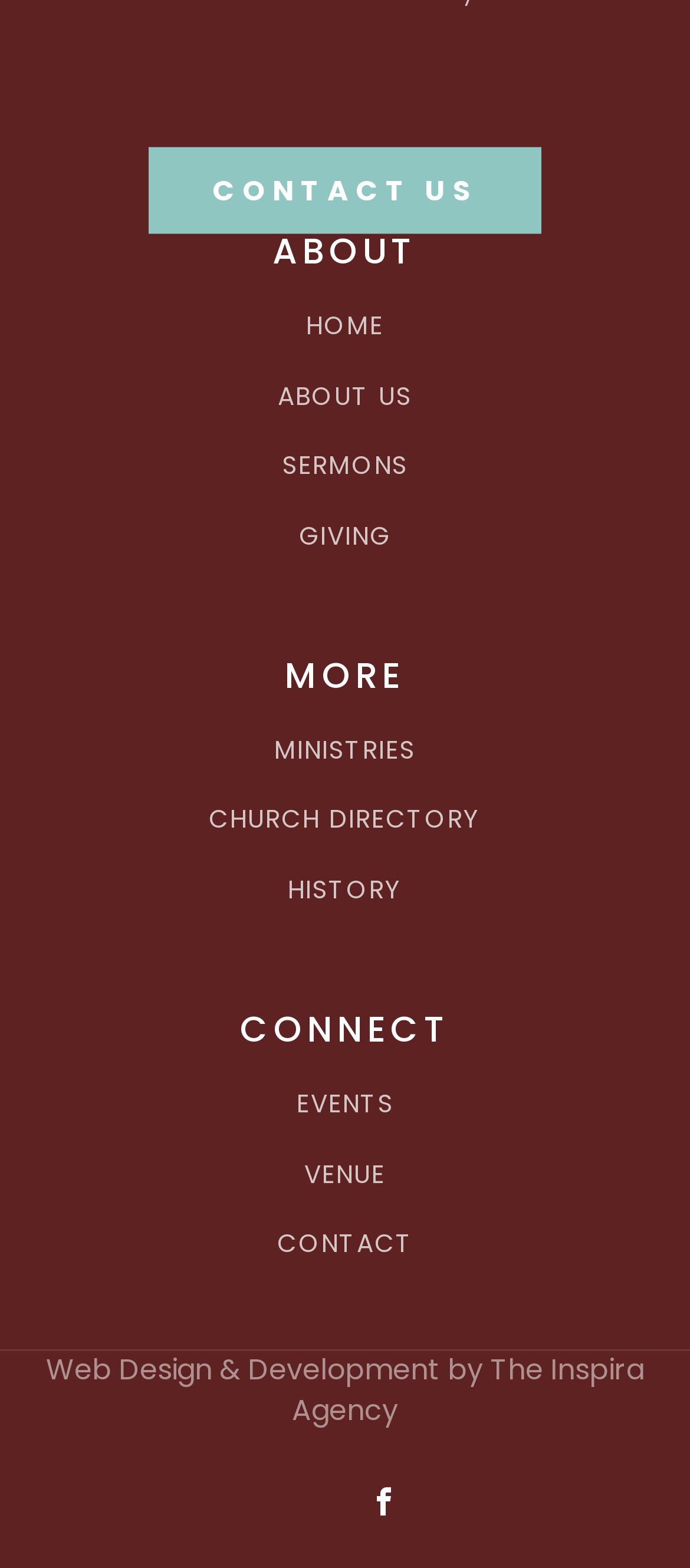Determine the bounding box coordinates for the clickable element required to fulfill the instruction: "check the events". Provide the coordinates as four float numbers between 0 and 1, i.e., [left, top, right, bottom].

[0.429, 0.696, 0.571, 0.713]